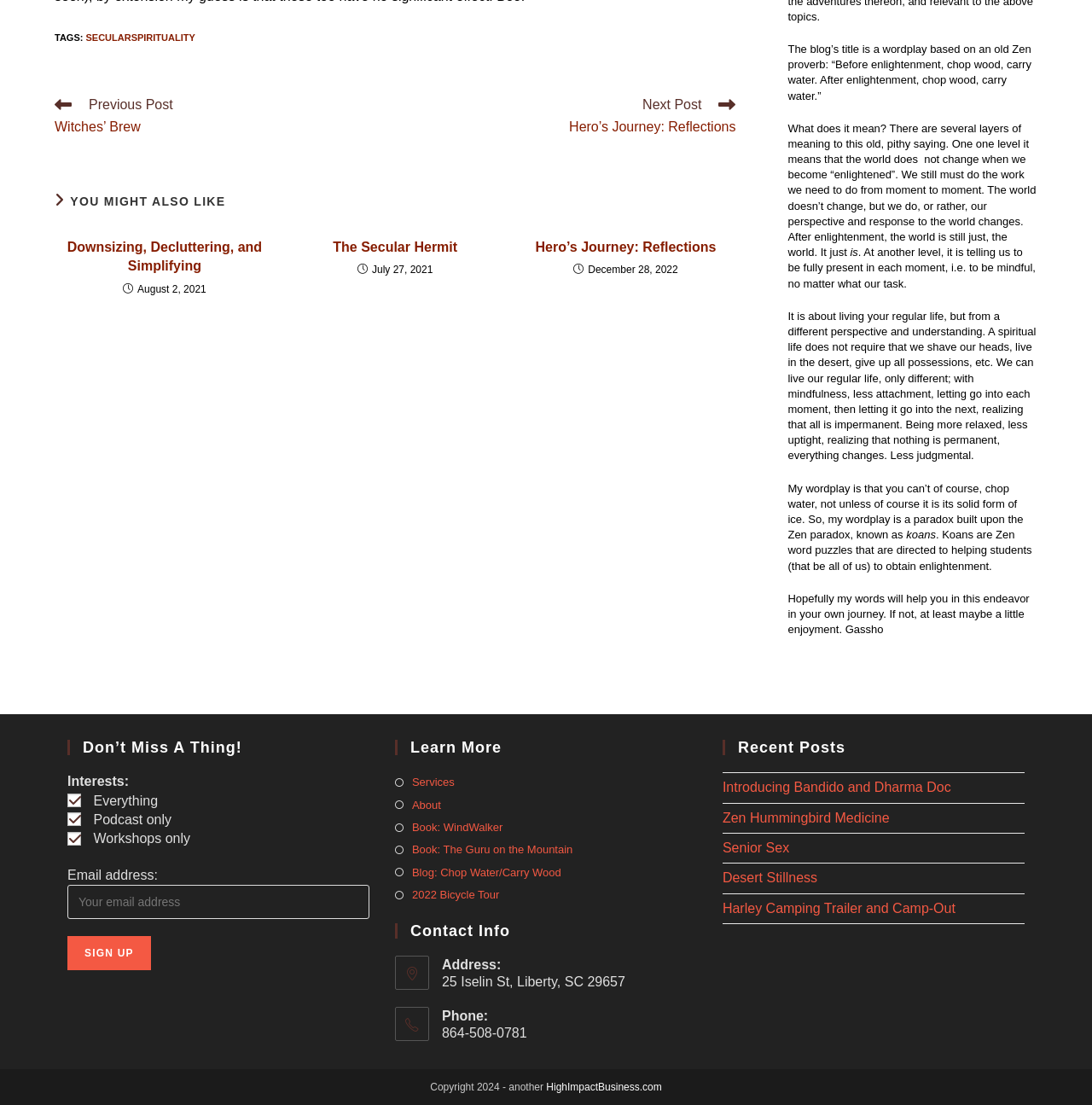What is the topic of the 'Hero’s Journey: Reflections' article?
Using the image as a reference, answer the question in detail.

I determined the topic of the 'Hero’s Journey: Reflections' article by looking at the heading element with the text 'Hero’s Journey: Reflections', which suggests that the article is a reflection on the concept of the Hero's Journey.